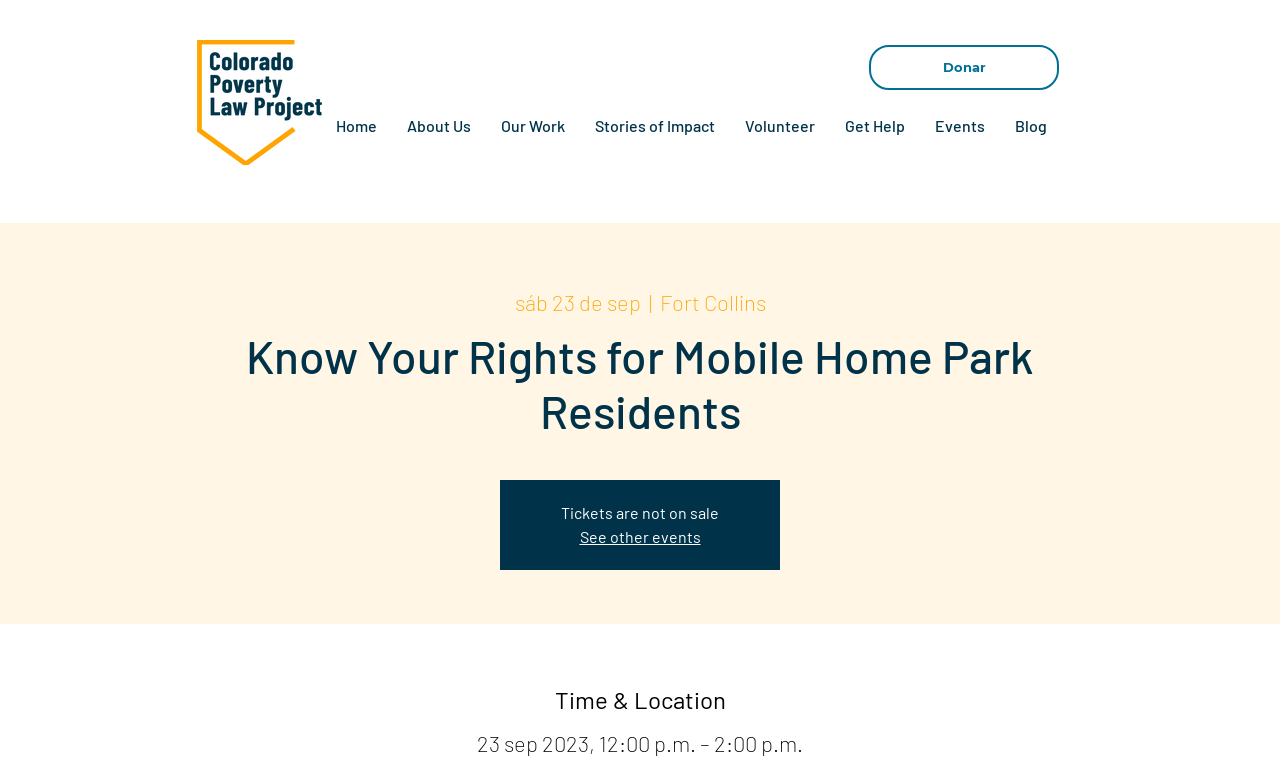Find and specify the bounding box coordinates that correspond to the clickable region for the instruction: "click Home".

[0.25, 0.133, 0.306, 0.199]